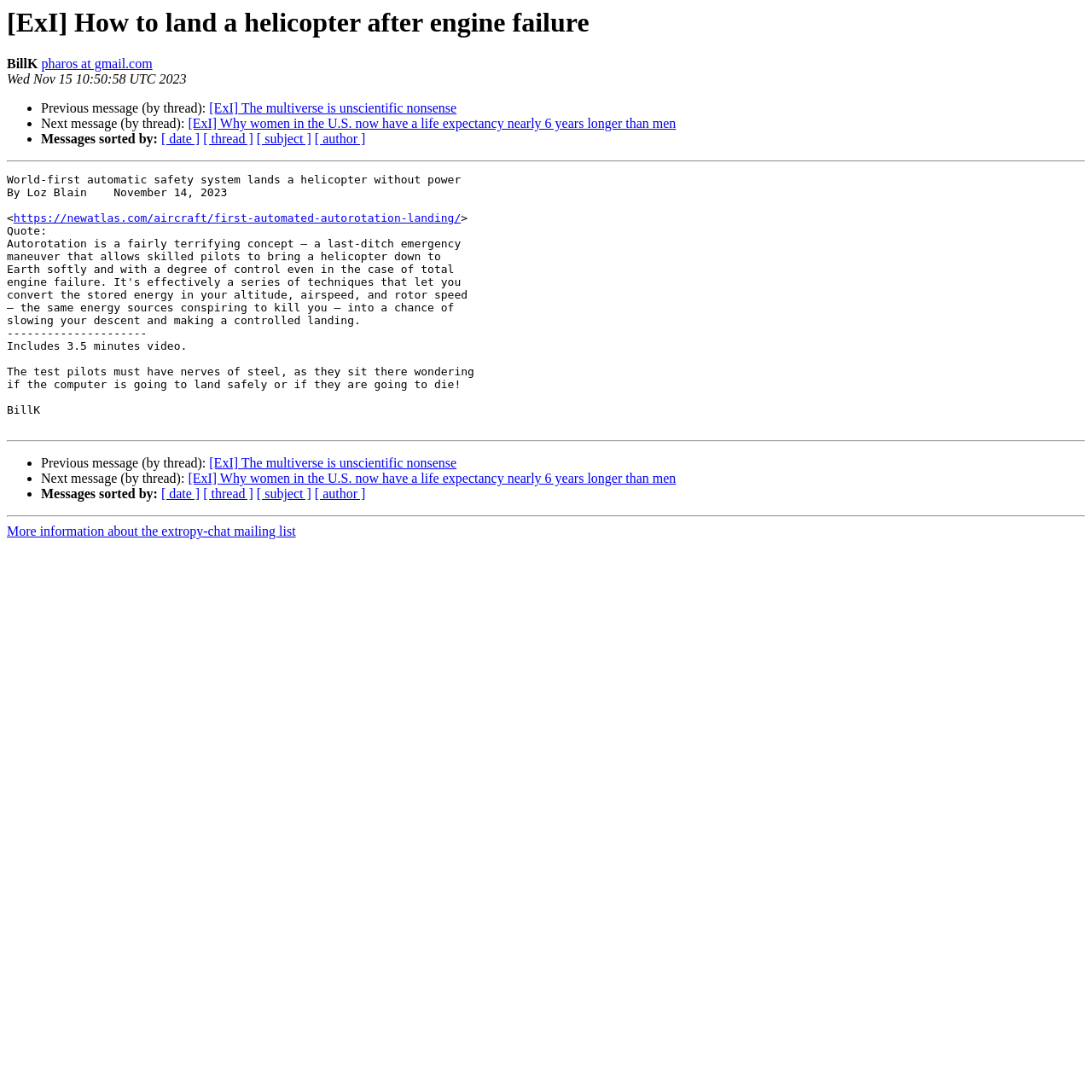Using the provided element description "[ subject ]", determine the bounding box coordinates of the UI element.

[0.235, 0.121, 0.285, 0.134]